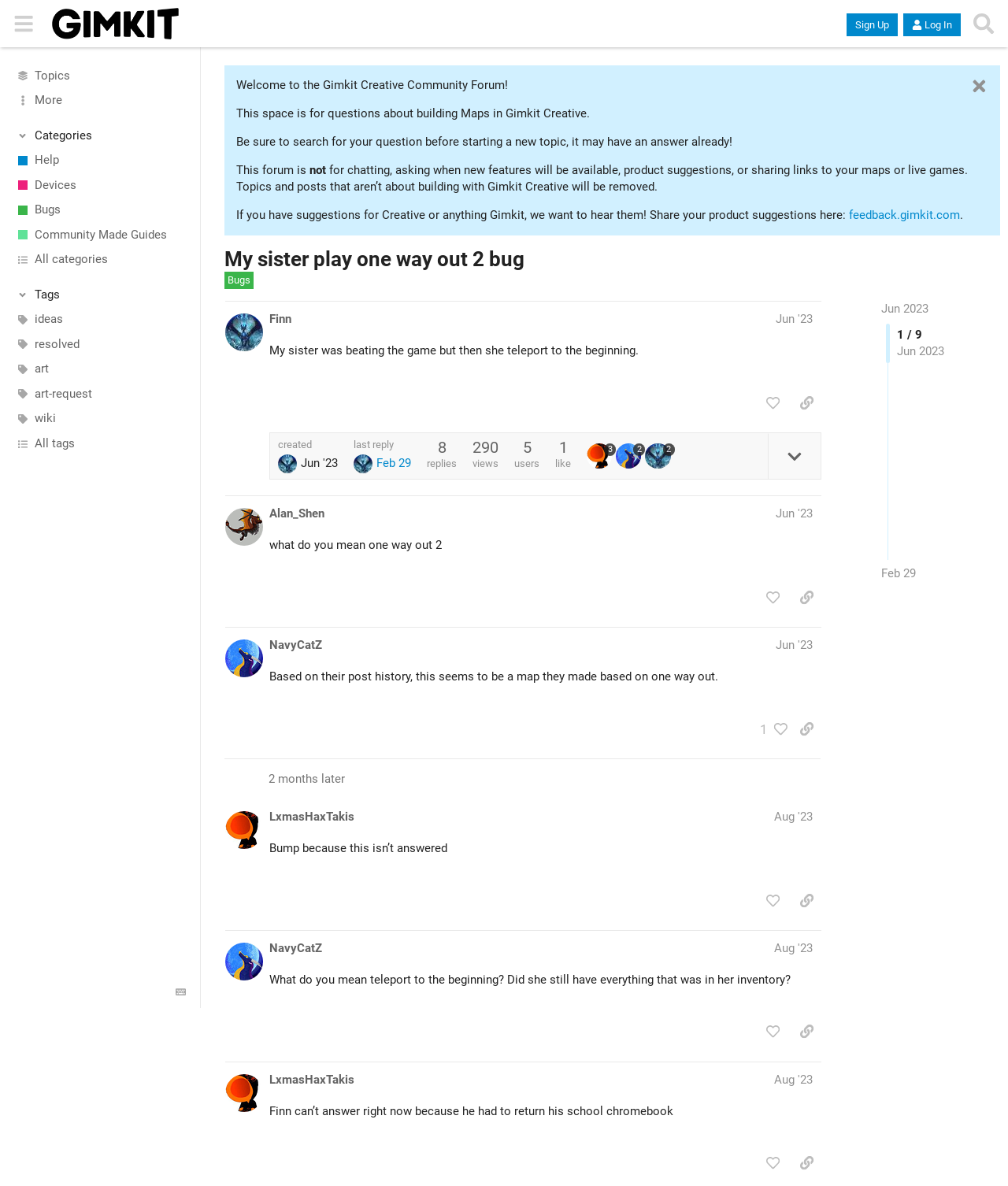Specify the bounding box coordinates of the element's region that should be clicked to achieve the following instruction: "Click the 'Sign Up' button". The bounding box coordinates consist of four float numbers between 0 and 1, in the format [left, top, right, bottom].

[0.84, 0.011, 0.89, 0.031]